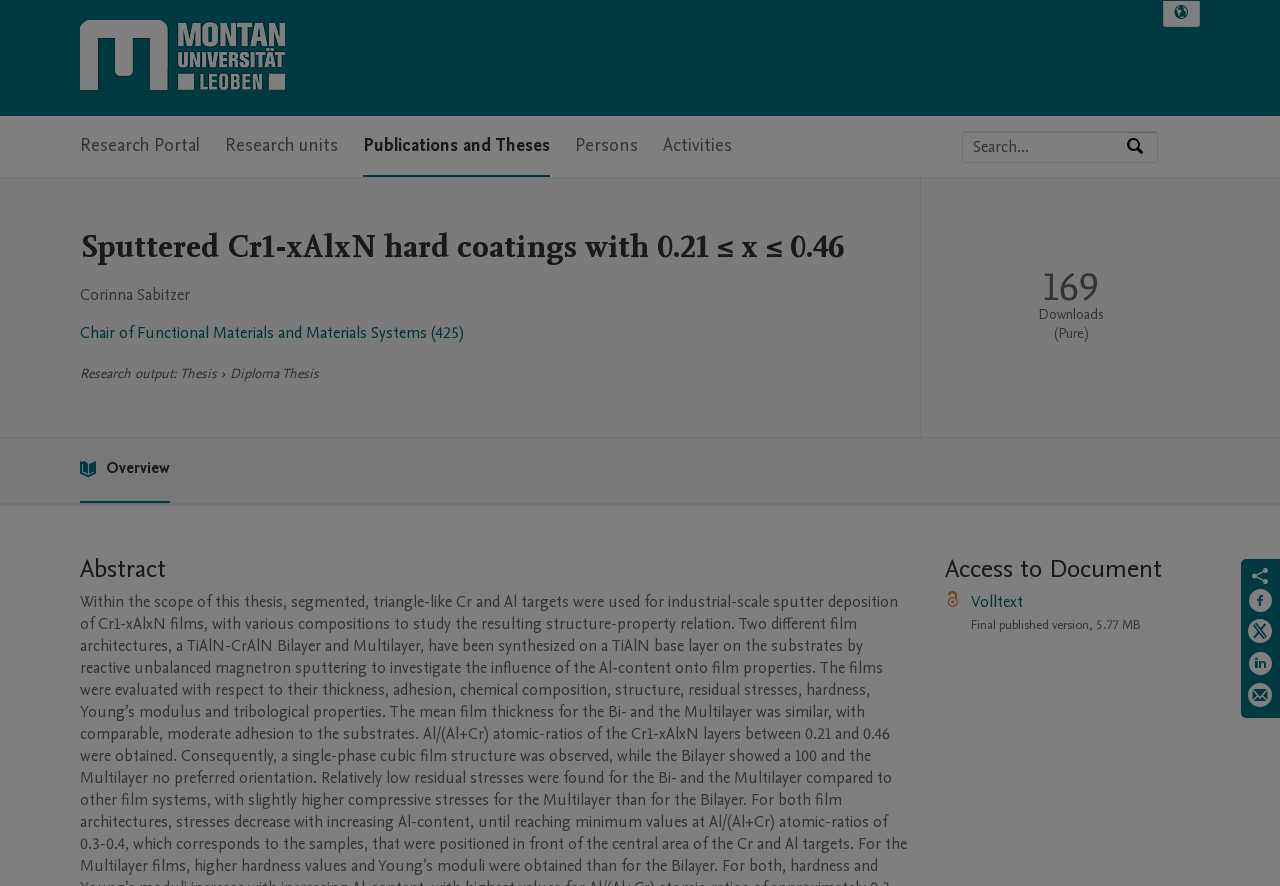Can you determine the bounding box coordinates of the area that needs to be clicked to fulfill the following instruction: "Download the full text"?

[0.759, 0.667, 0.799, 0.692]